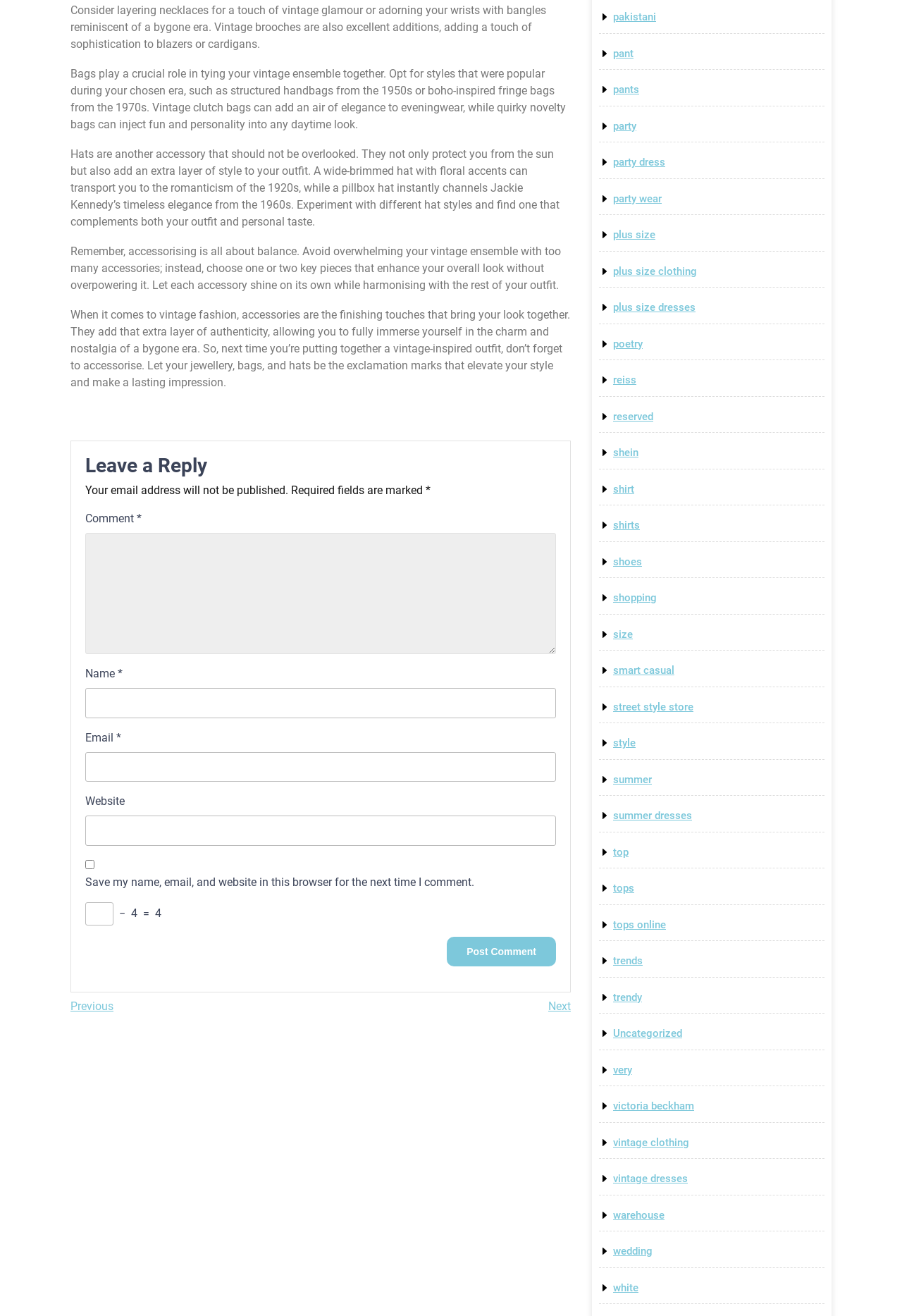Find the bounding box coordinates of the clickable area required to complete the following action: "Post a comment".

[0.495, 0.712, 0.616, 0.734]